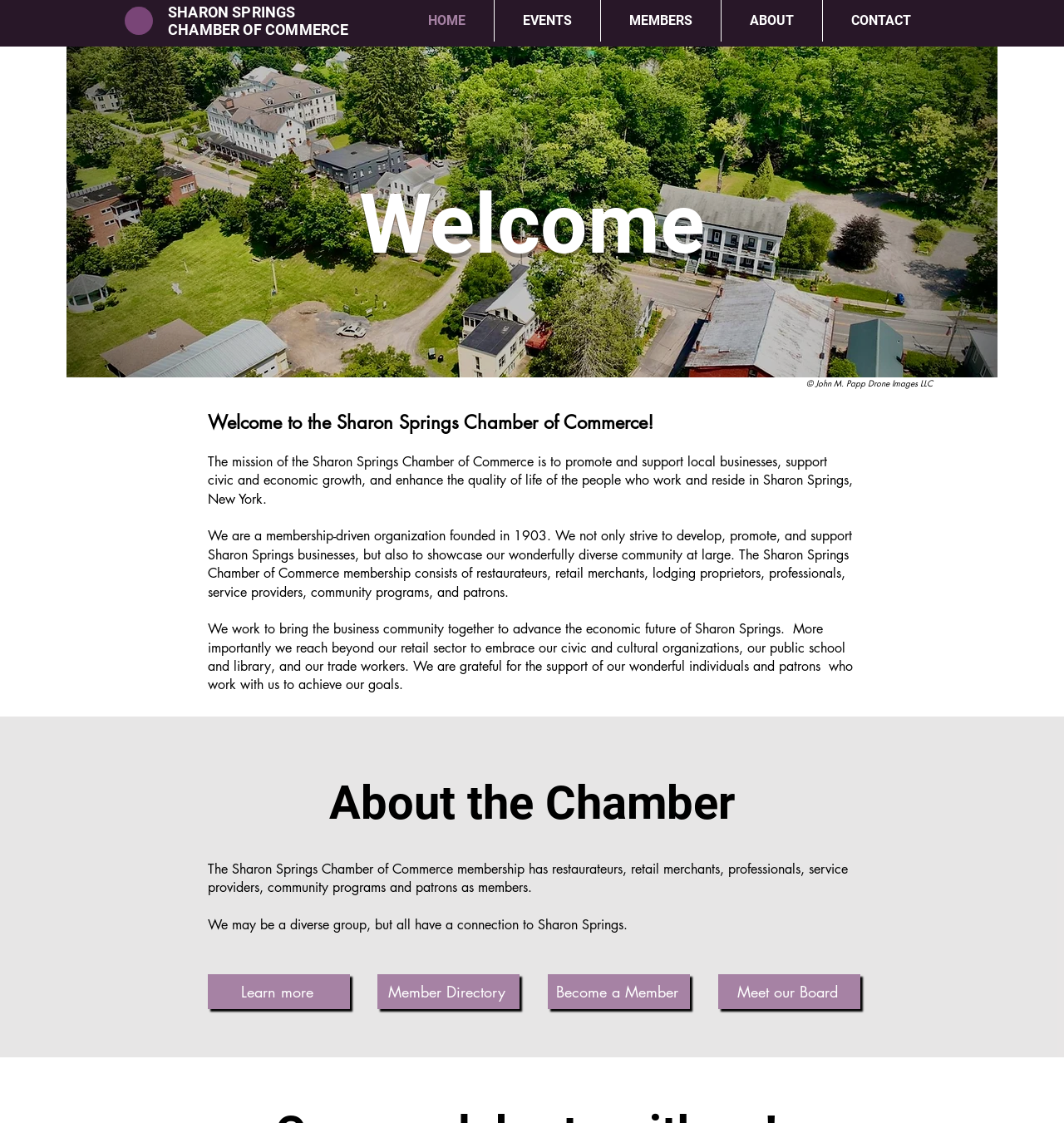Create an in-depth description of the webpage, covering main sections.

The webpage is about the Sharon Springs Chamber of Commerce, a membership-driven organization founded in 1903. At the top, there is a navigation menu with links to "HOME", "EVENTS", "MEMBERS", "ABOUT", and "CONTACT". Below the navigation menu, there is a large image of an aerial view of Sharon Springs, New York.

On the left side of the page, there is a heading "SHARON SPRINGS CHAMBER OF COMMERCE" with a link to the same title. Below this heading, there is a welcome message and a brief introduction to the Chamber's mission, which is to promote and support local businesses, support civic and economic growth, and enhance the quality of life of the people who work and reside in Sharon Springs, New York.

The main content of the page is divided into two sections. The first section describes the Chamber's goals and activities, including developing, promoting, and supporting local businesses, and showcasing the community's diversity. The second section, titled "About the Chamber", provides more information about the Chamber's membership, which consists of various types of businesses and individuals.

At the bottom of the page, there are four links: "Learn more", "Member Directory", "Become a Member", and "Meet our Board". There is also a copyright notice at the bottom right corner of the page, indicating that the aerial image is courtesy of John M. Papp Drone Images LLC.